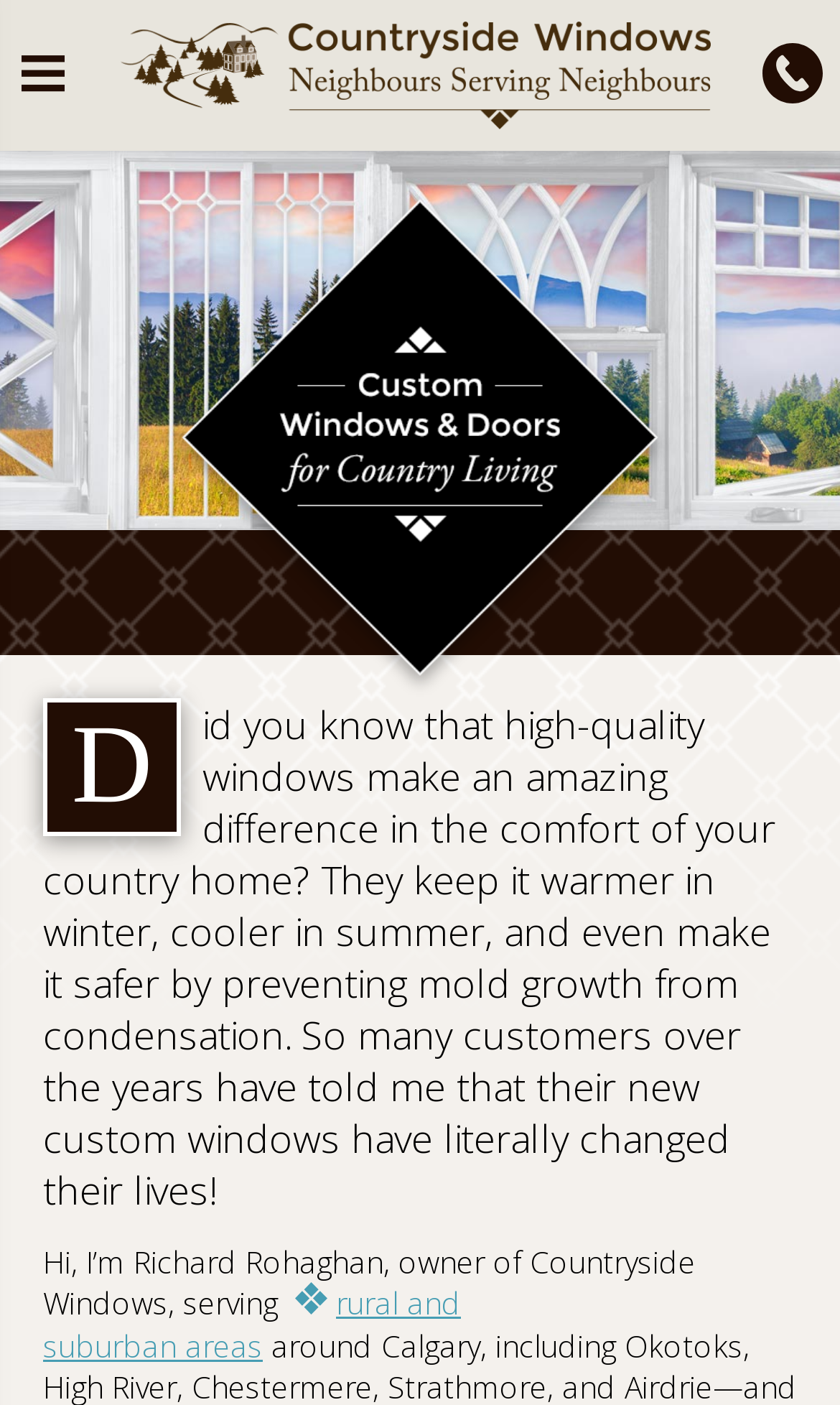What areas does Countryside Windows serve?
Please answer the question with as much detail and depth as you can.

I found the answer by looking at the link element 'rural and suburban areas' which is located below the text element that starts with 'Hi, I’m...'. The link element indicates that Countryside Windows serves rural and suburban areas.